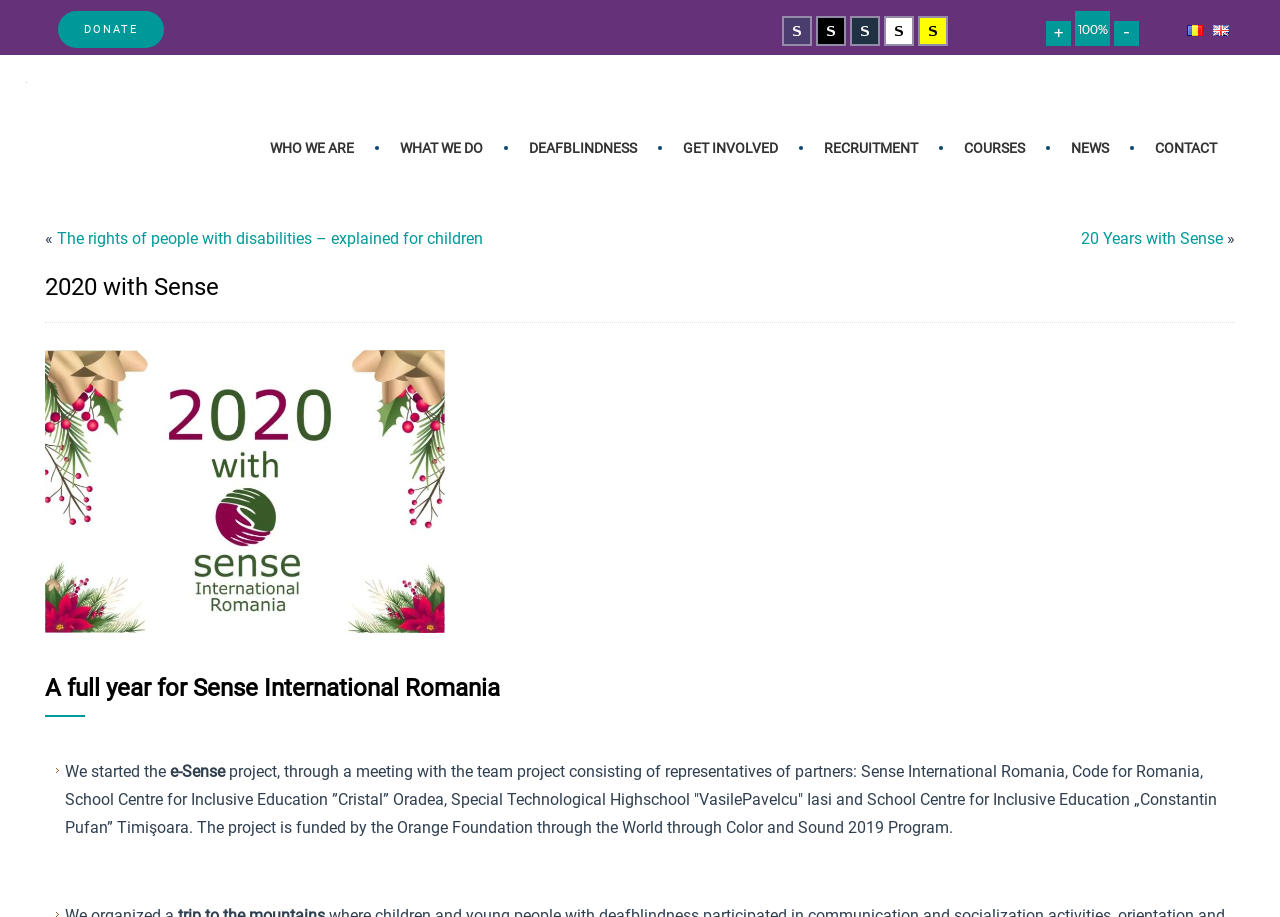Find the bounding box of the web element that fits this description: "CONTACT".

[0.888, 0.132, 0.965, 0.191]